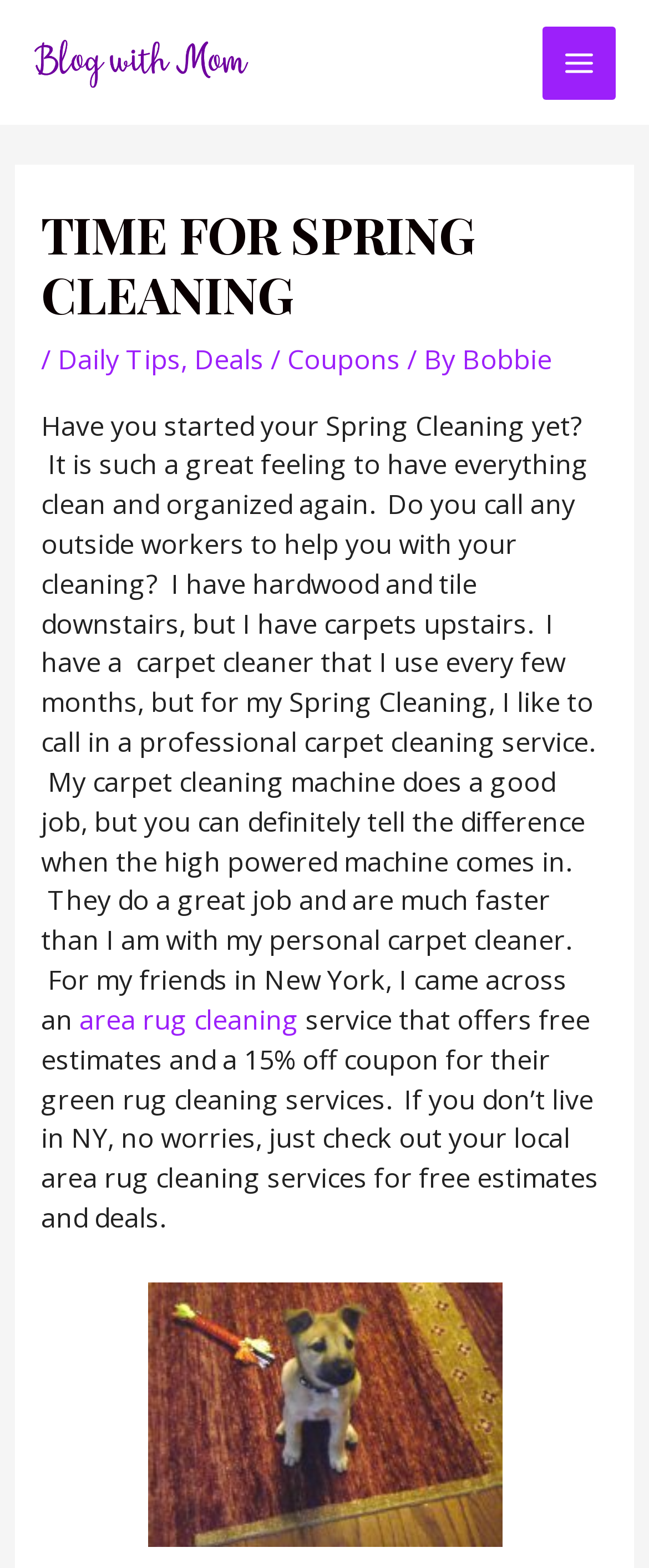What type of flooring does the author have upstairs?
Refer to the image and provide a one-word or short phrase answer.

carpets